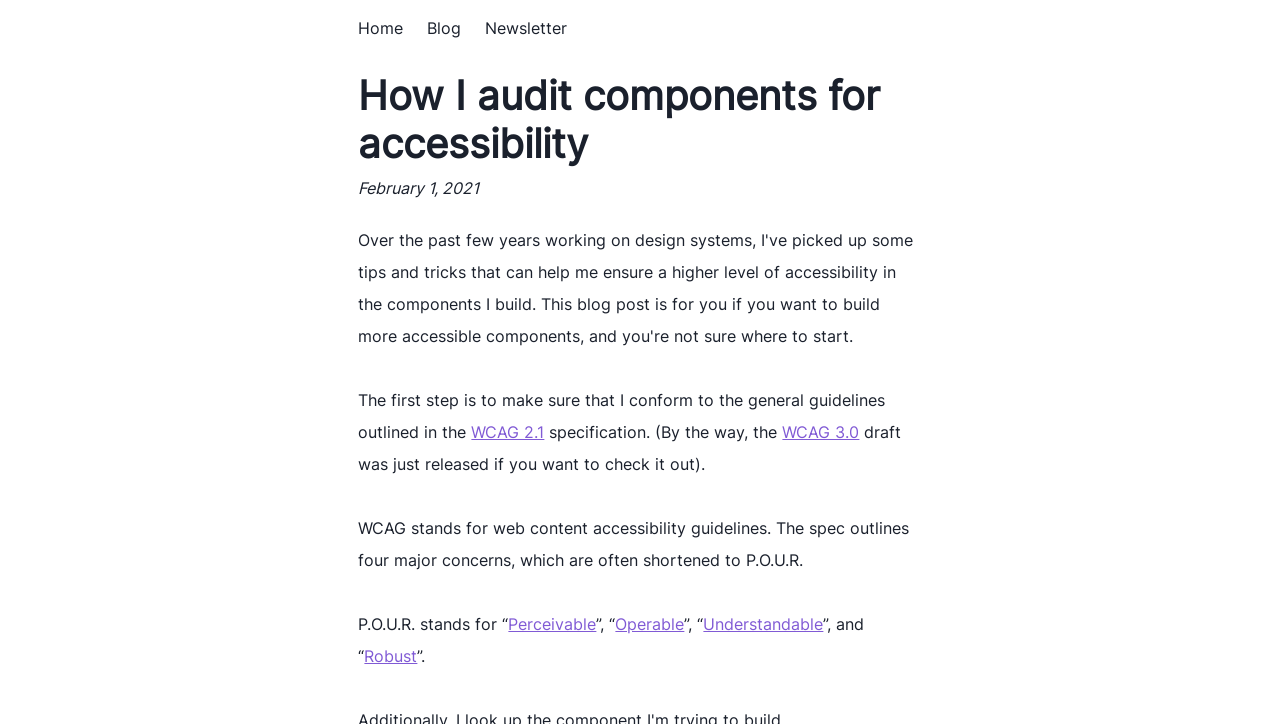Pinpoint the bounding box coordinates of the element to be clicked to execute the instruction: "go to home page".

[0.28, 0.022, 0.315, 0.055]